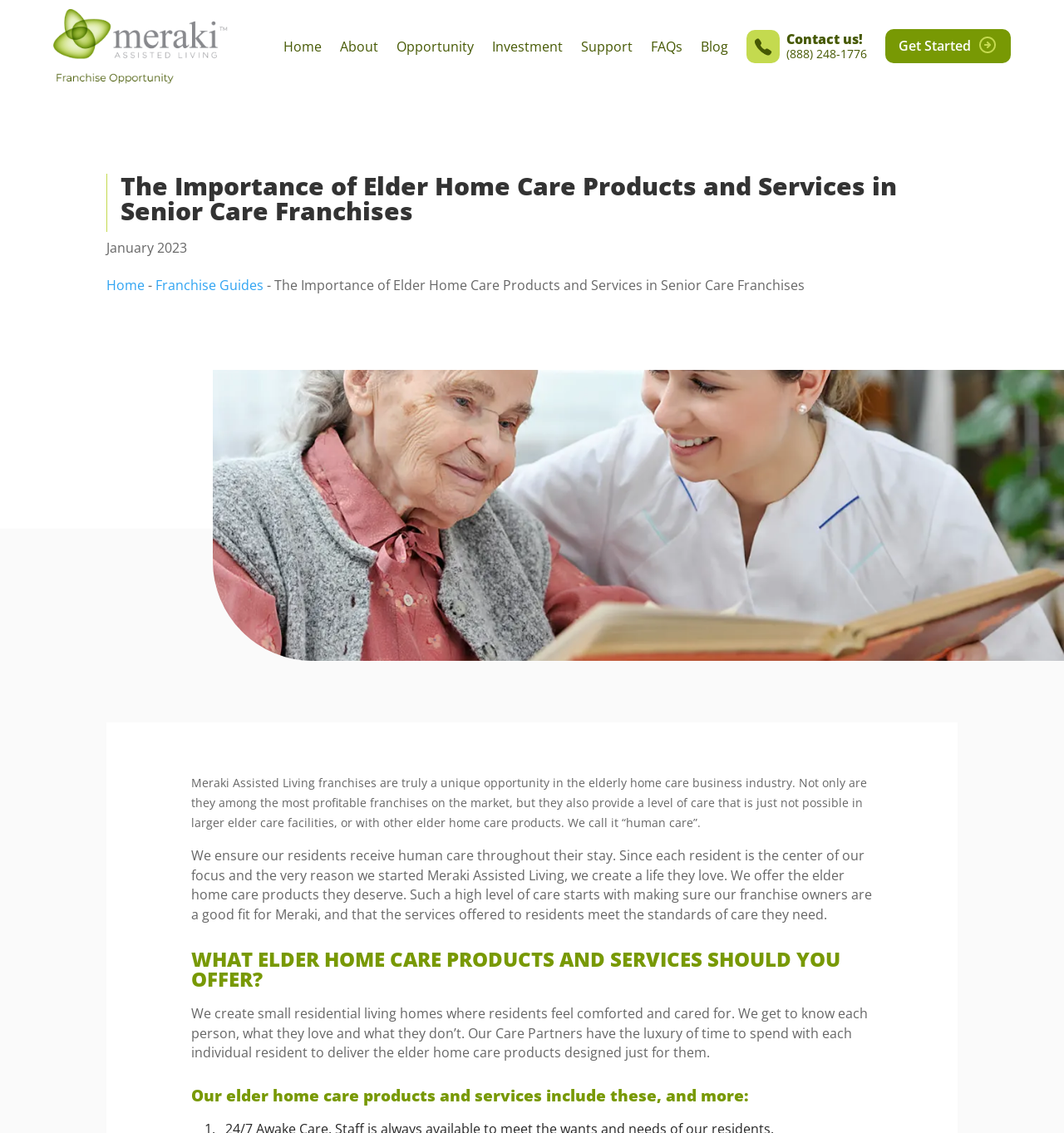Identify the bounding box coordinates for the element you need to click to achieve the following task: "Click the 'About' link". The coordinates must be four float values ranging from 0 to 1, formatted as [left, top, right, bottom].

[0.32, 0.006, 0.355, 0.076]